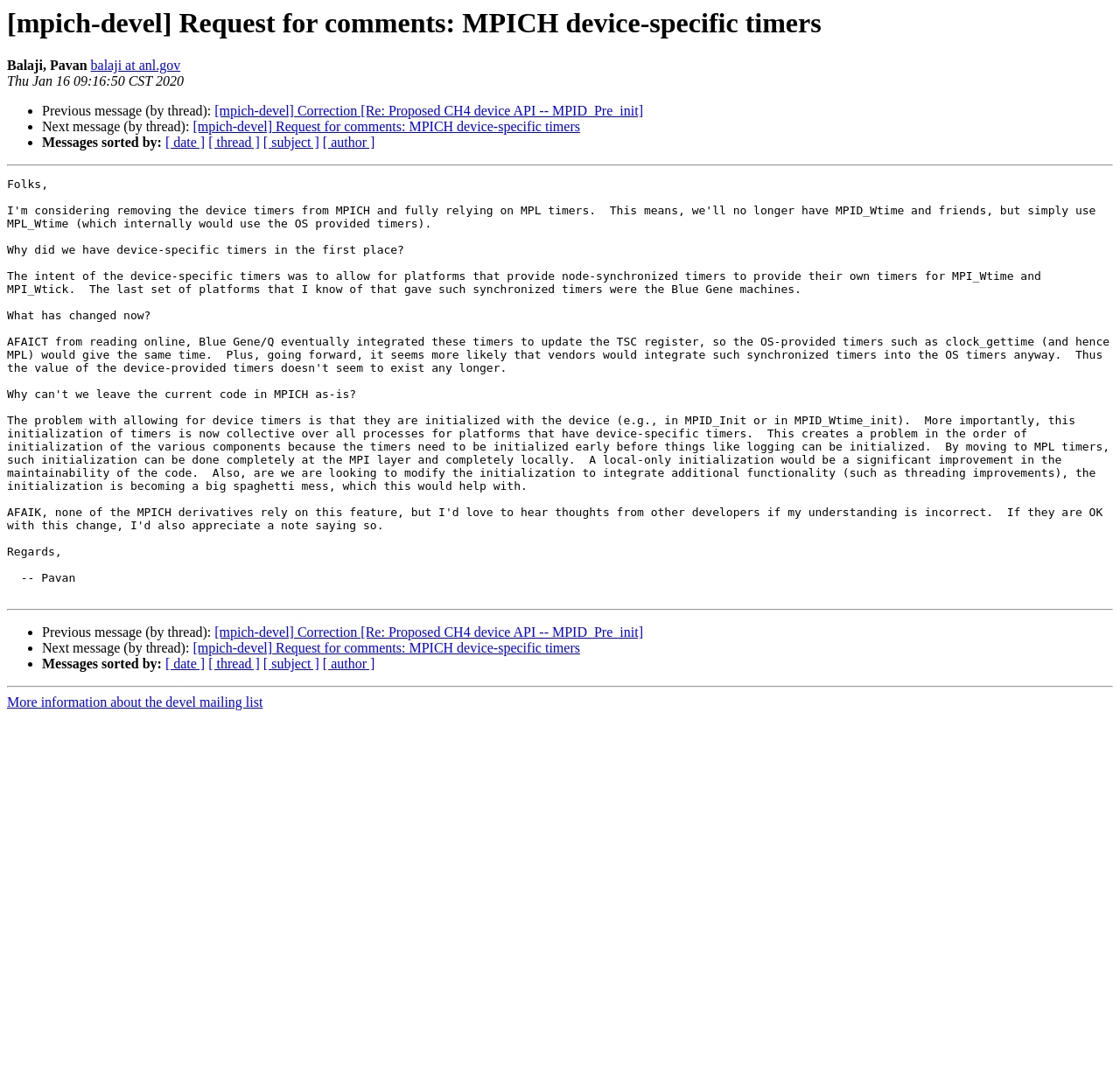Please find and report the bounding box coordinates of the element to click in order to perform the following action: "View Homeware Care Guide". The coordinates should be expressed as four float numbers between 0 and 1, in the format [left, top, right, bottom].

None